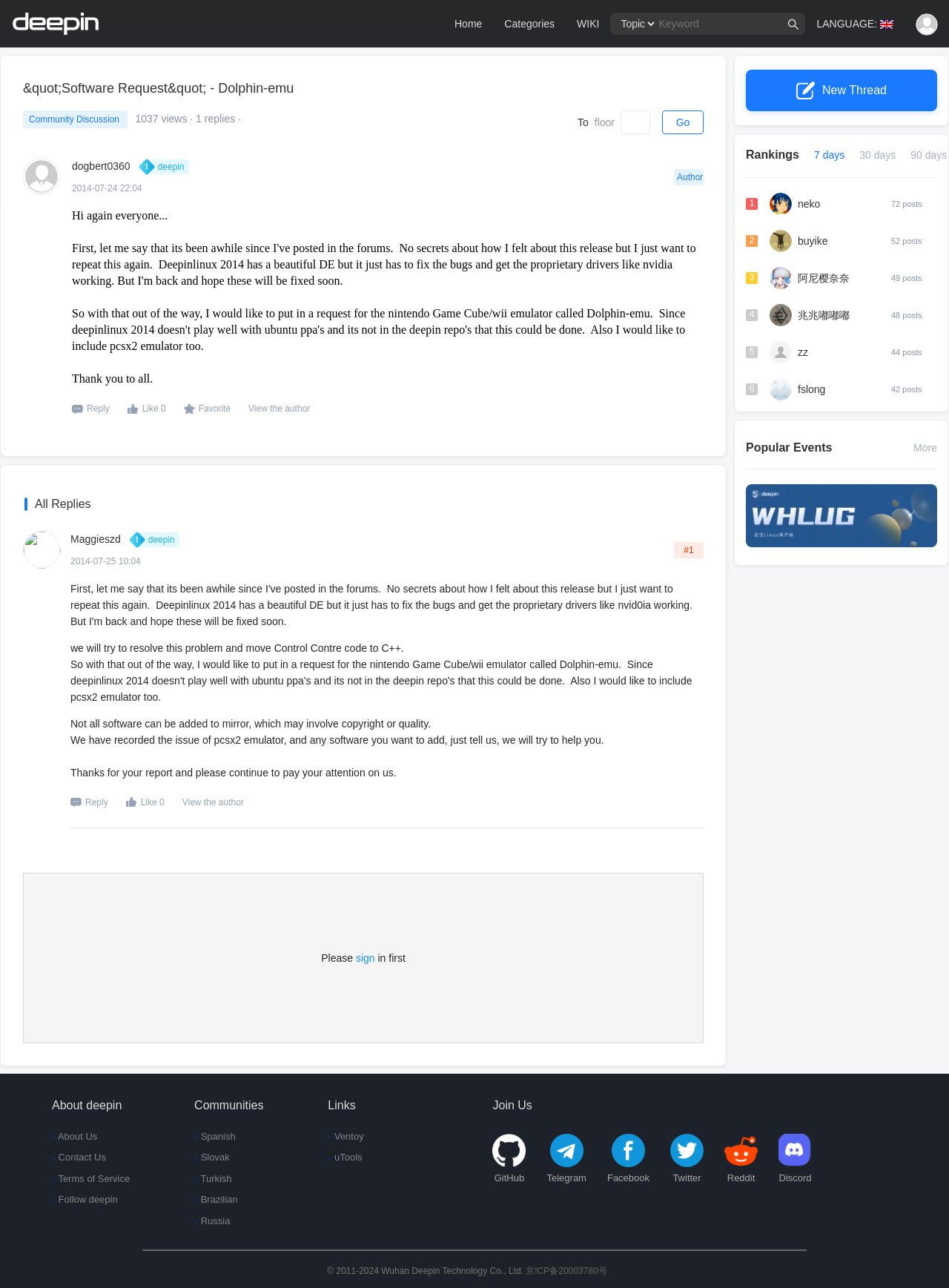Construct a thorough caption encompassing all aspects of the webpage.

This webpage is a community discussion forum focused on software requests, specifically for Dolphin-emu. At the top, there is a logo and a navigation menu with links to "Home", "Categories", "WIKI", and a combobox for language selection. Below the navigation menu, there is a search bar with a keyword input field and a button.

On the left side, there is a section displaying the title of the current discussion, "Software Request" - Dolphin-emu, along with some metadata, including the number of views and replies. Below this section, there is a list of user avatars and their corresponding usernames, along with their user levels and post counts.

The main content area is divided into two sections. The top section contains the original post, which includes the author's avatar, username, and post date, as well as the post content. The post content is a request for software assistance, and it includes a few paragraphs of text.

The bottom section contains a list of replies to the original post. Each reply includes the author's avatar, username, post date, and reply content. The reply content varies, but it includes responses to the original post, such as offers to help resolve the issue and discussions about software development.

On the right side, there is a sidebar with links to "New Thread", "Rankings", and a list of top posters, including their usernames, post counts, and avatars.